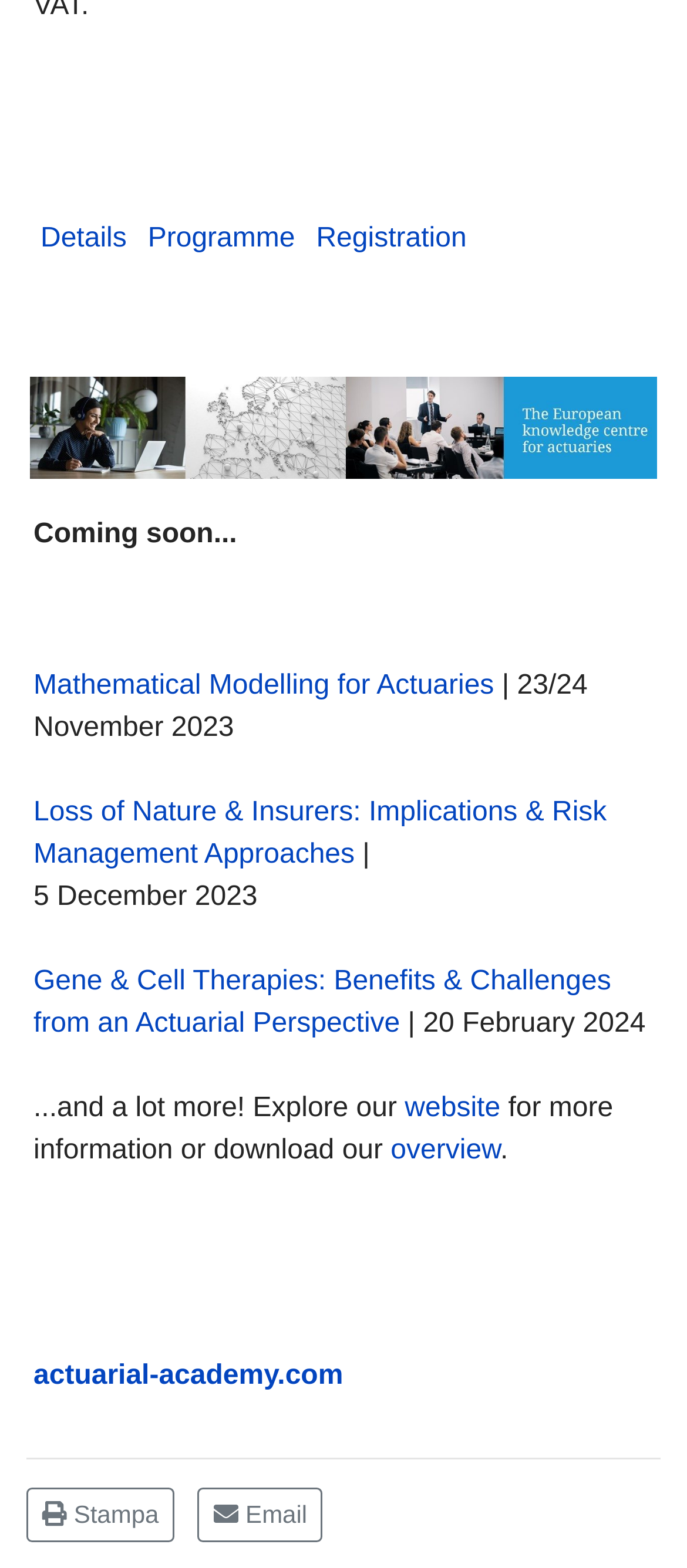Find the bounding box coordinates for the element that must be clicked to complete the instruction: "Click on Loss of Nature & Insurers: Implications & Risk Management Approaches". The coordinates should be four float numbers between 0 and 1, indicated as [left, top, right, bottom].

[0.049, 0.509, 0.883, 0.555]